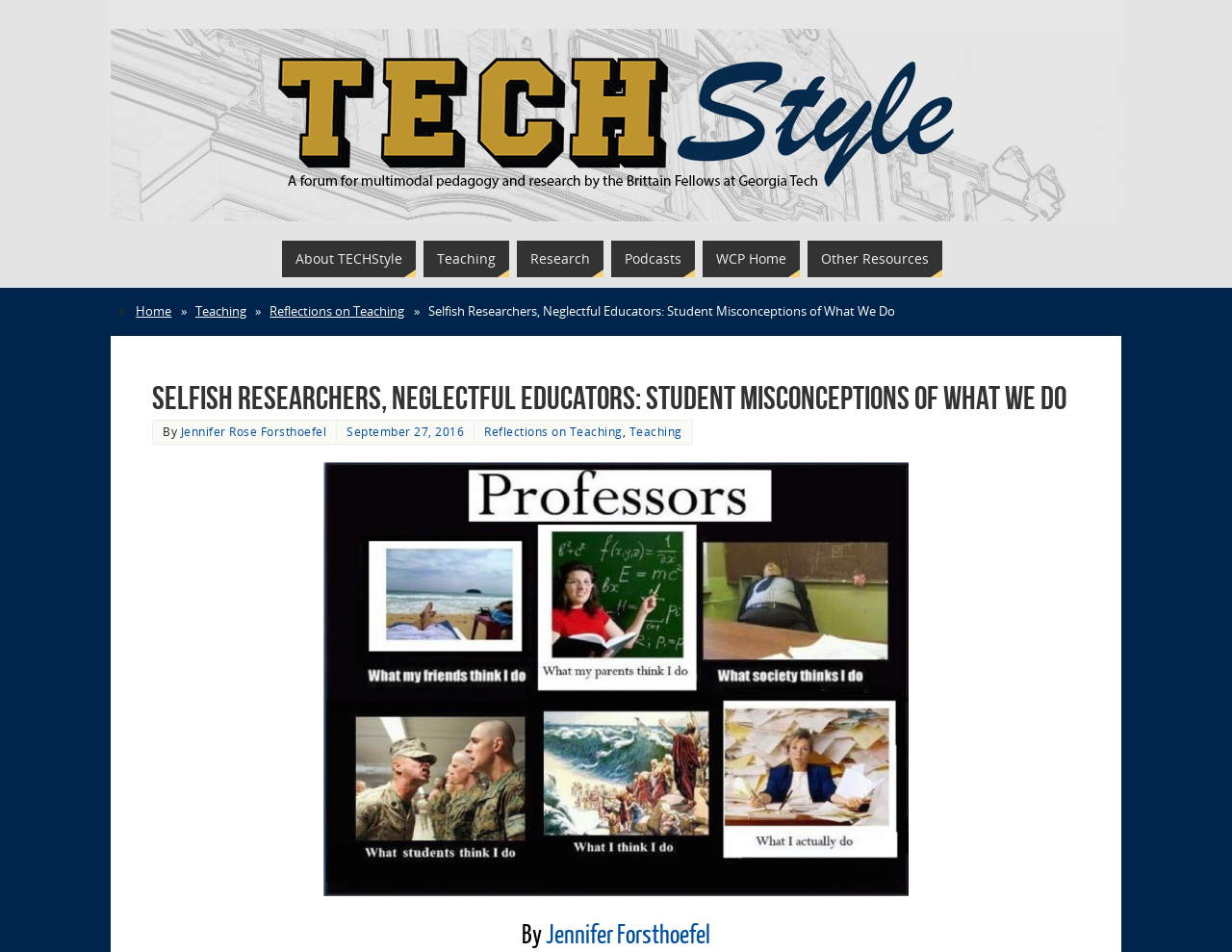What is the date of publication of this article?
Based on the image content, provide your answer in one word or a short phrase.

September 27, 2016